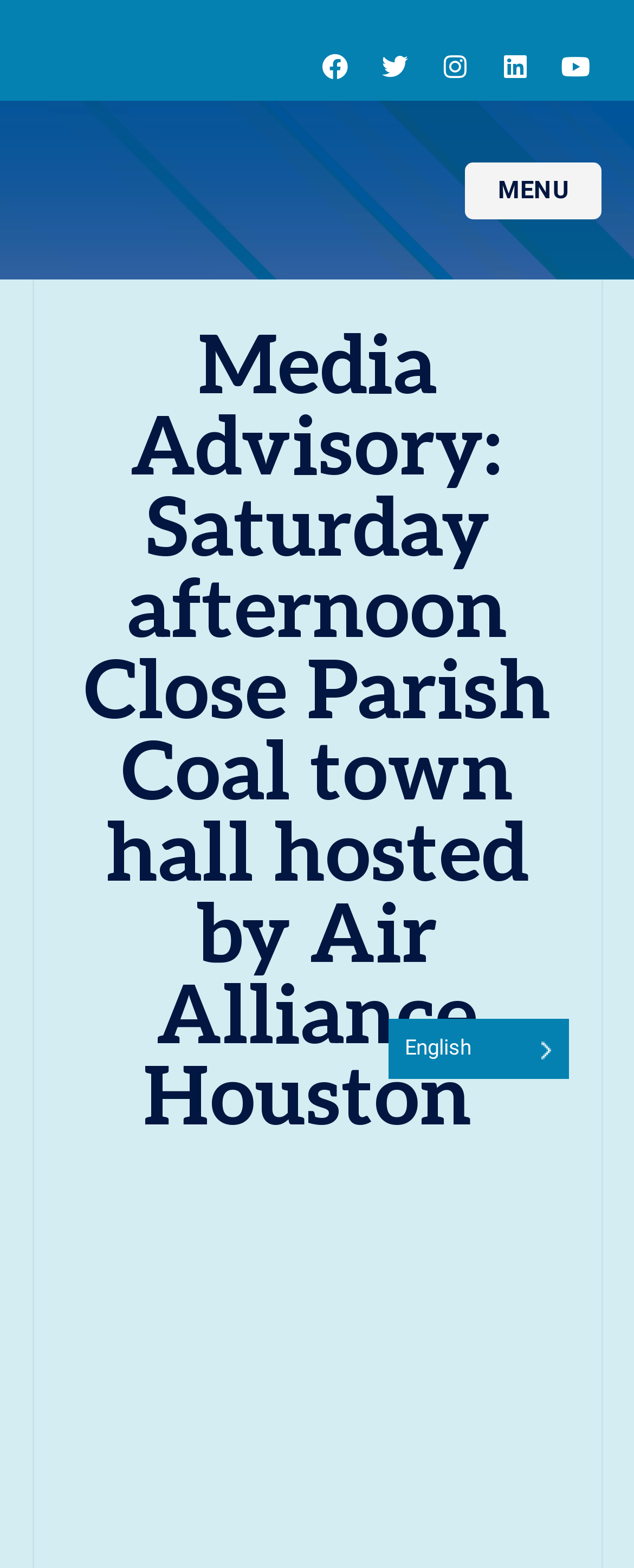Find the bounding box coordinates of the area to click in order to follow the instruction: "Read past blog posts".

None